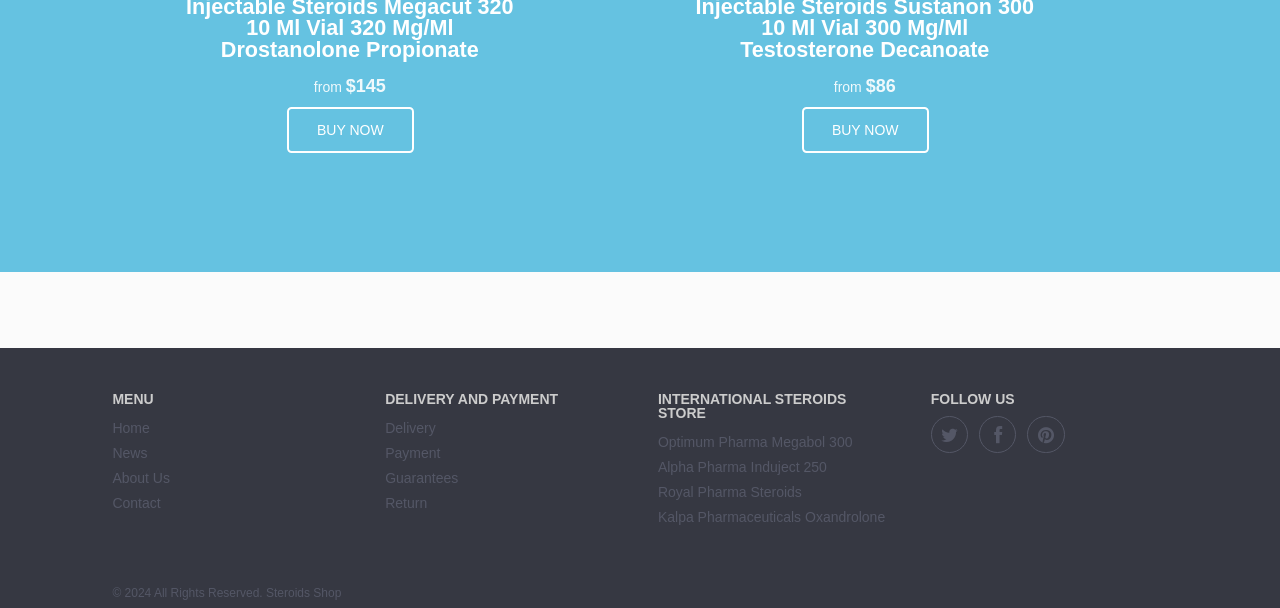Give the bounding box coordinates for the element described by: "Alpha Pharma Induject 250".

[0.514, 0.755, 0.646, 0.781]